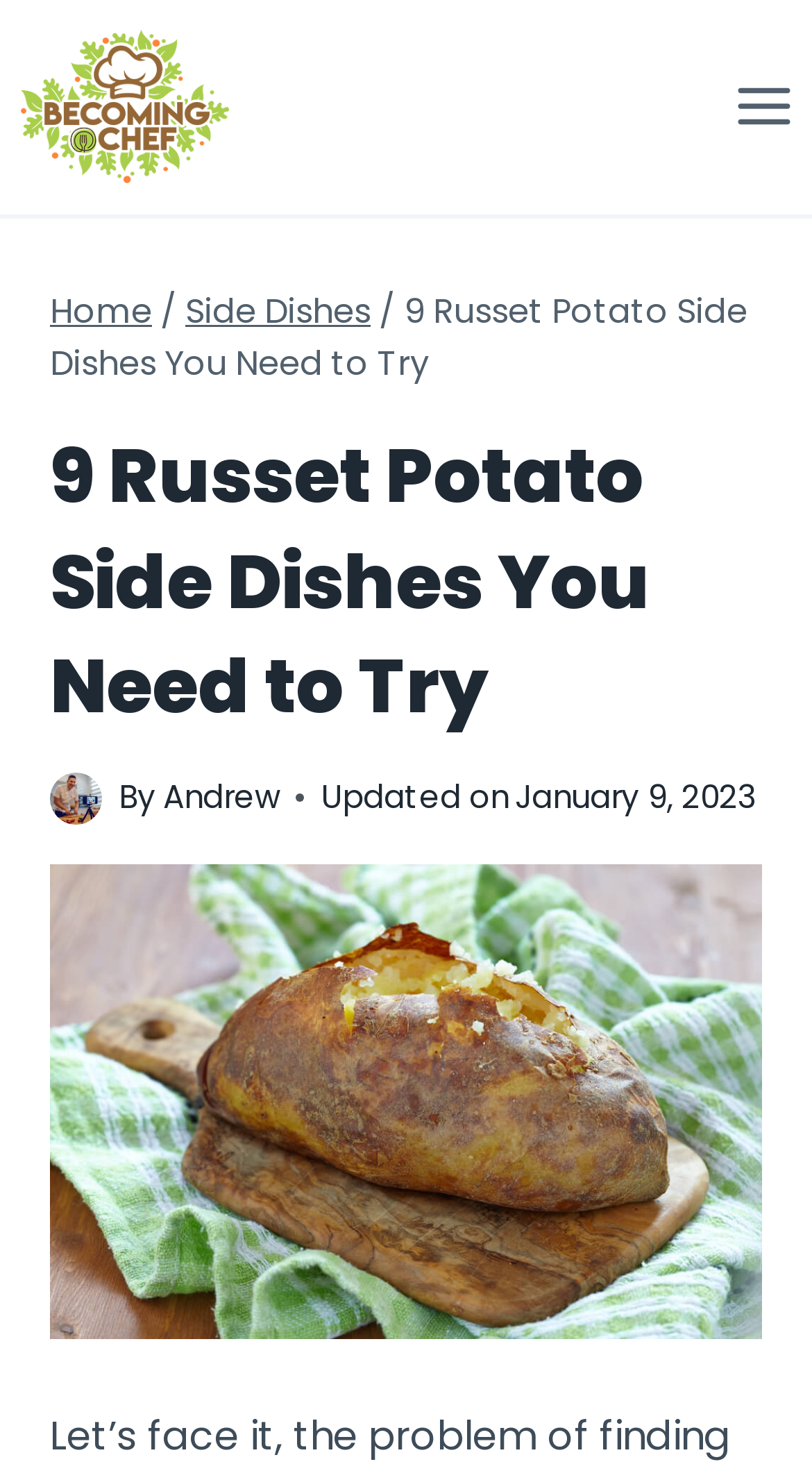Please identify the bounding box coordinates of the element I should click to complete this instruction: 'Click the 'Open menu' button'. The coordinates should be given as four float numbers between 0 and 1, like this: [left, top, right, bottom].

[0.88, 0.043, 1.0, 0.101]